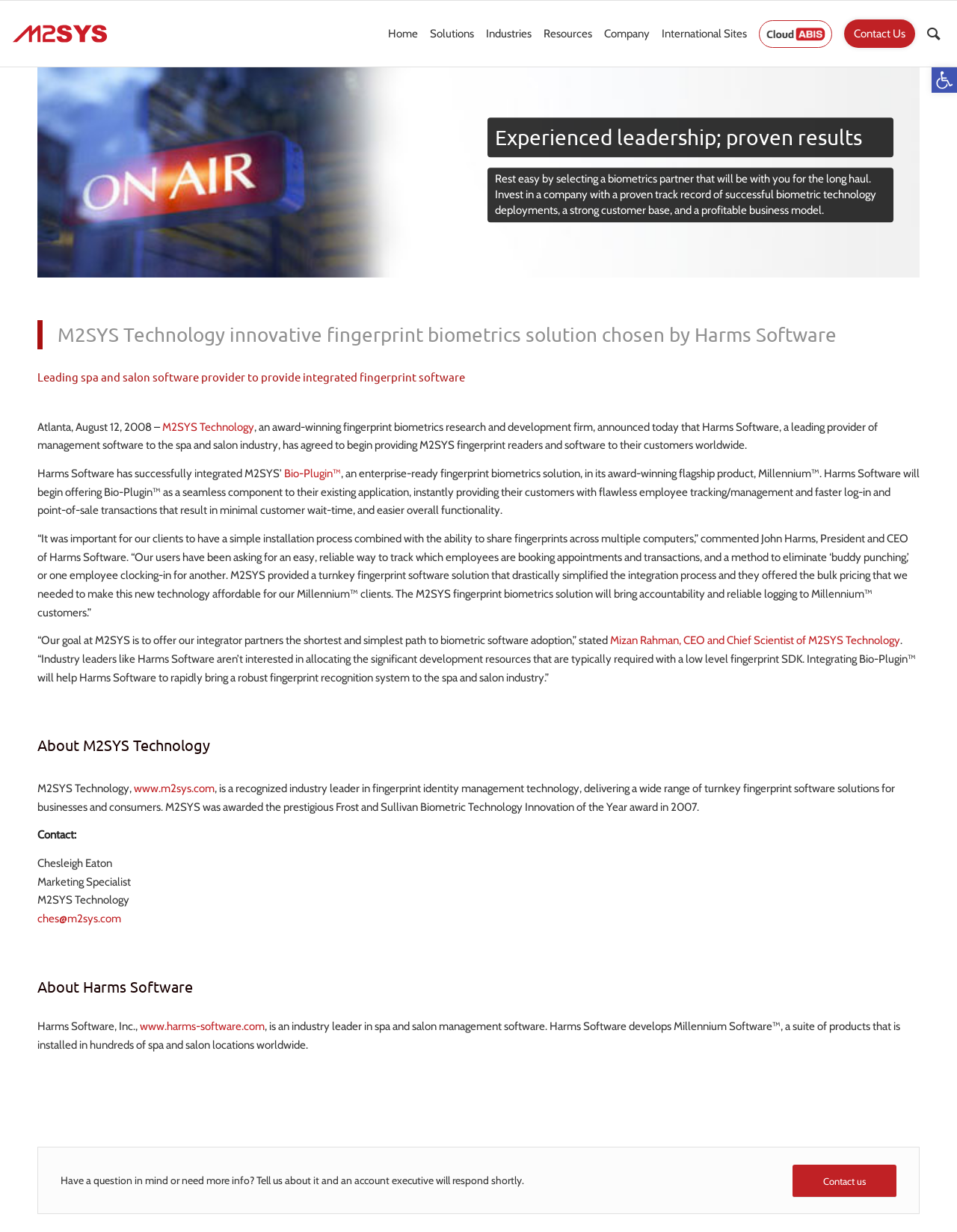What is the contact email of the Marketing Specialist at M2SYS Technology?
Deliver a detailed and extensive answer to the question.

I found the answer by looking at the contact information section, which lists Chesleigh Eaton as the Marketing Specialist at M2SYS Technology, with the email address ches@m2sys.com.